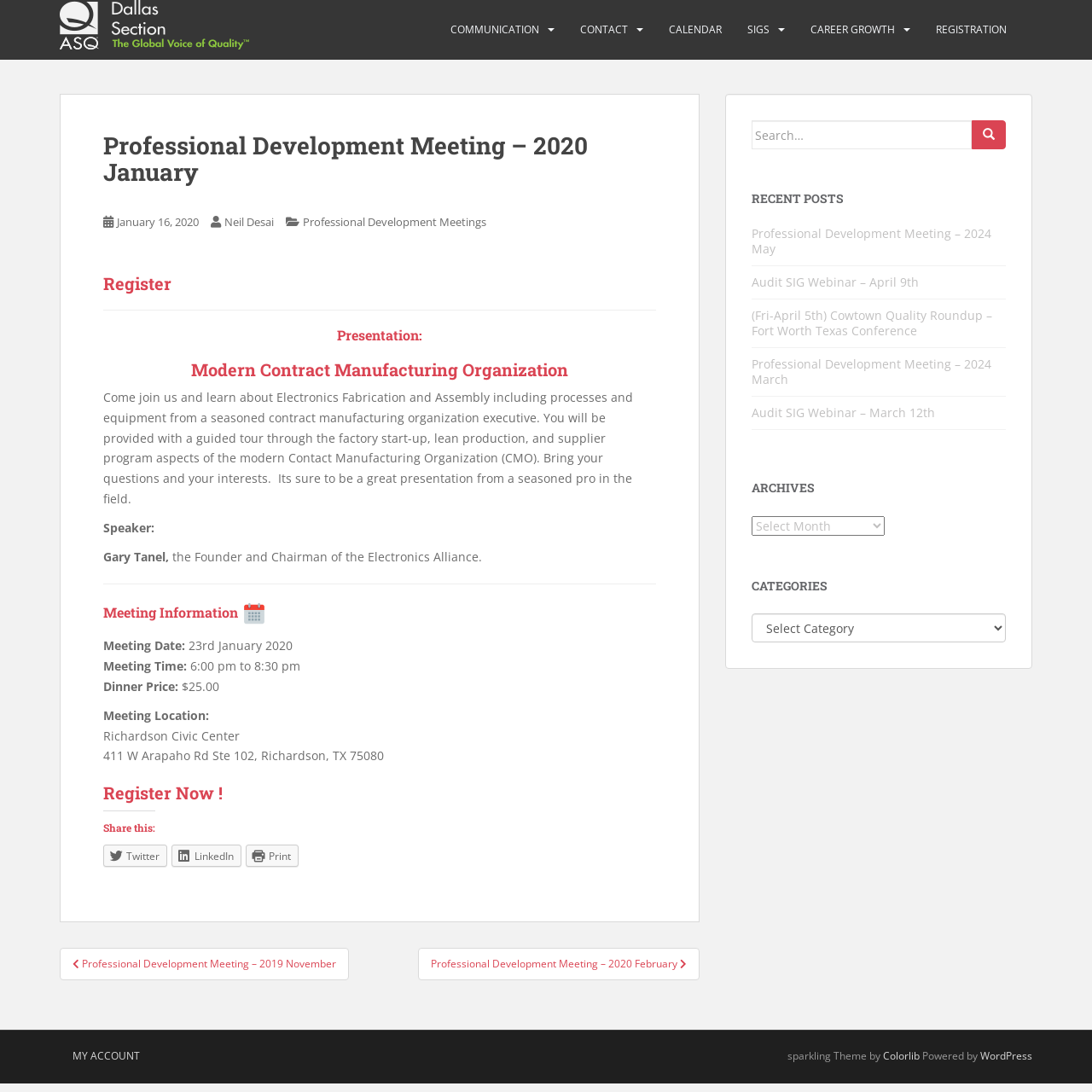Please identify the bounding box coordinates of the region to click in order to complete the task: "Register Now!". The coordinates must be four float numbers between 0 and 1, specified as [left, top, right, bottom].

[0.095, 0.716, 0.204, 0.736]